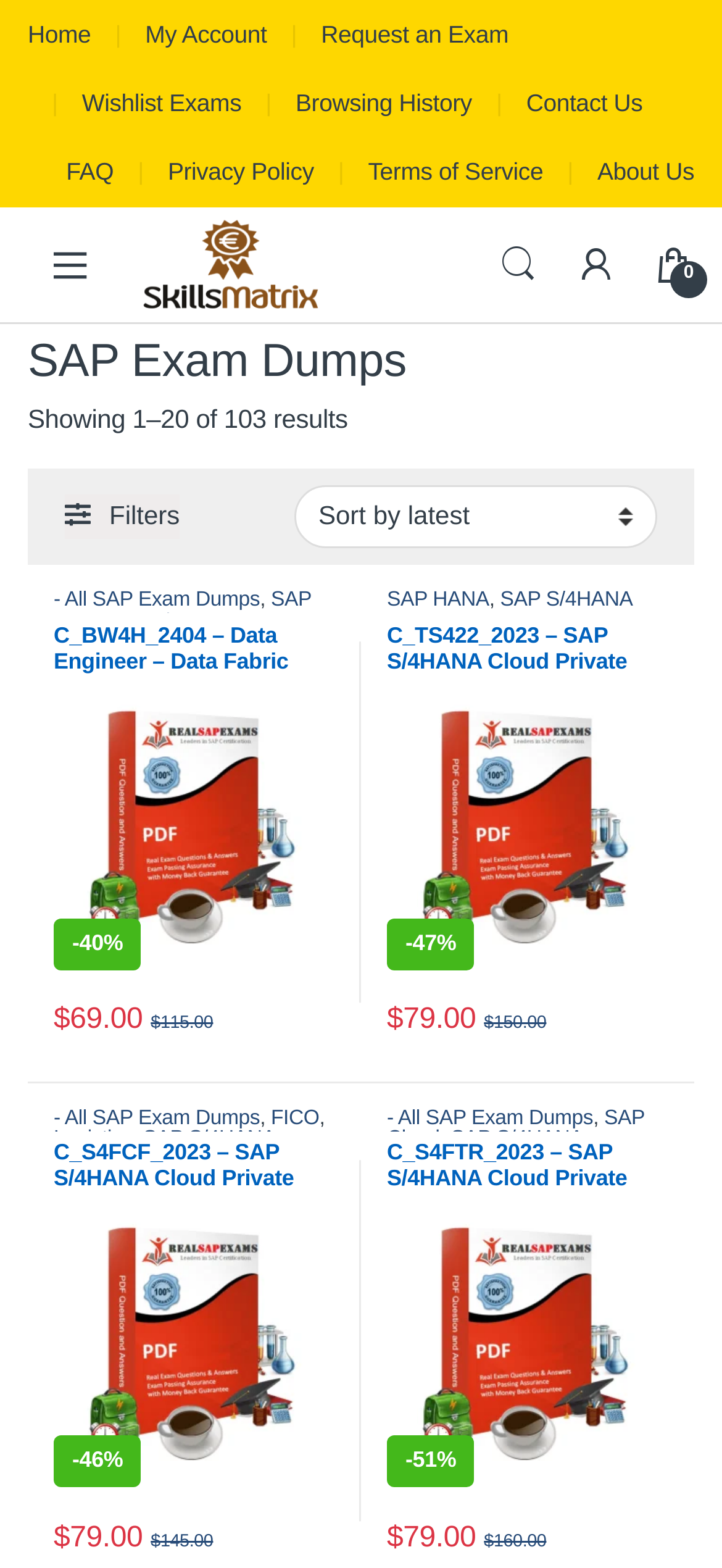Pinpoint the bounding box coordinates of the clickable area needed to execute the instruction: "Learn about the academy". The coordinates should be specified as four float numbers between 0 and 1, i.e., [left, top, right, bottom].

None